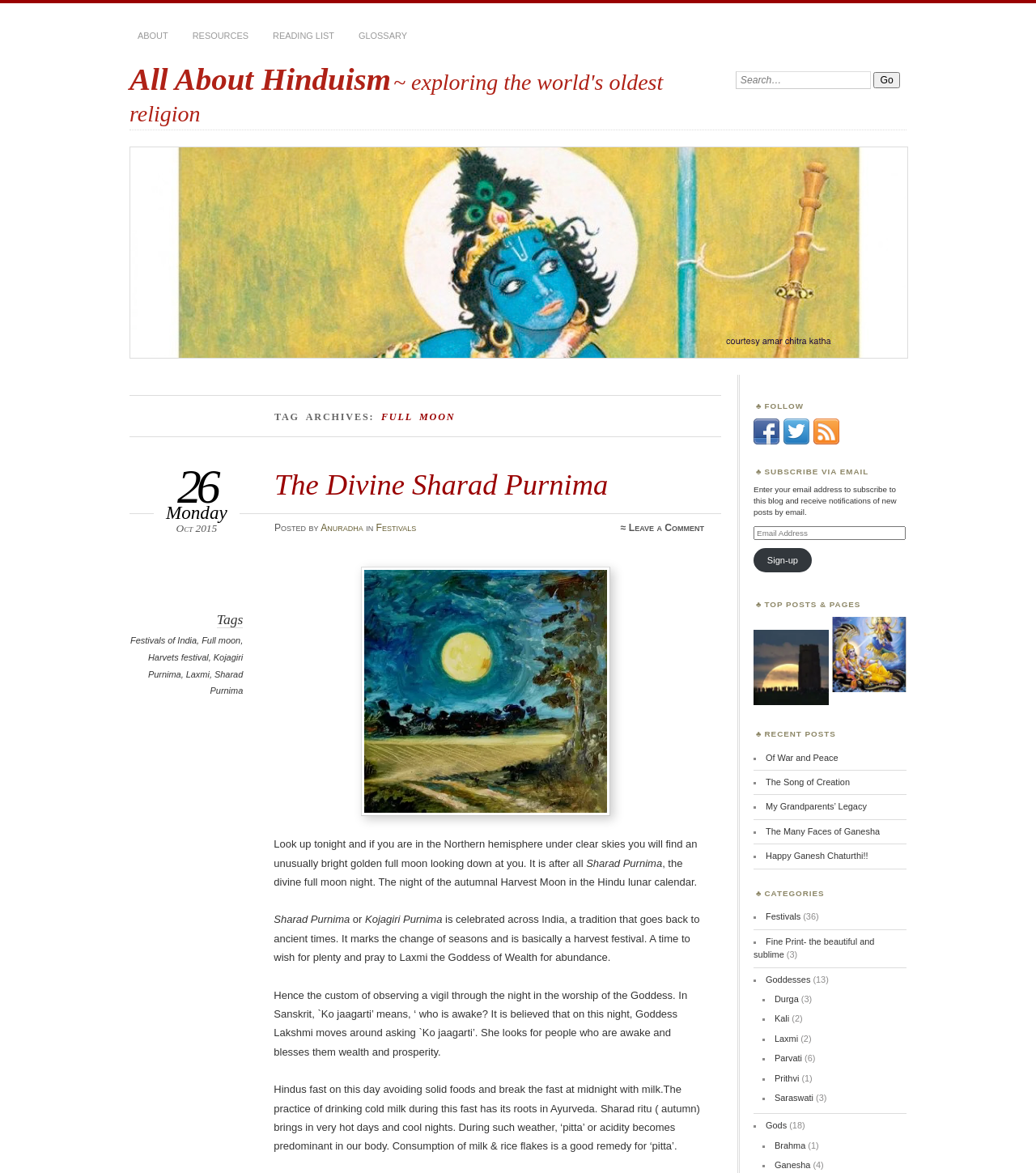Please find the bounding box coordinates in the format (top-left x, top-left y, bottom-right x, bottom-right y) for the given element description. Ensure the coordinates are floating point numbers between 0 and 1. Description: Festivals

[0.363, 0.445, 0.402, 0.455]